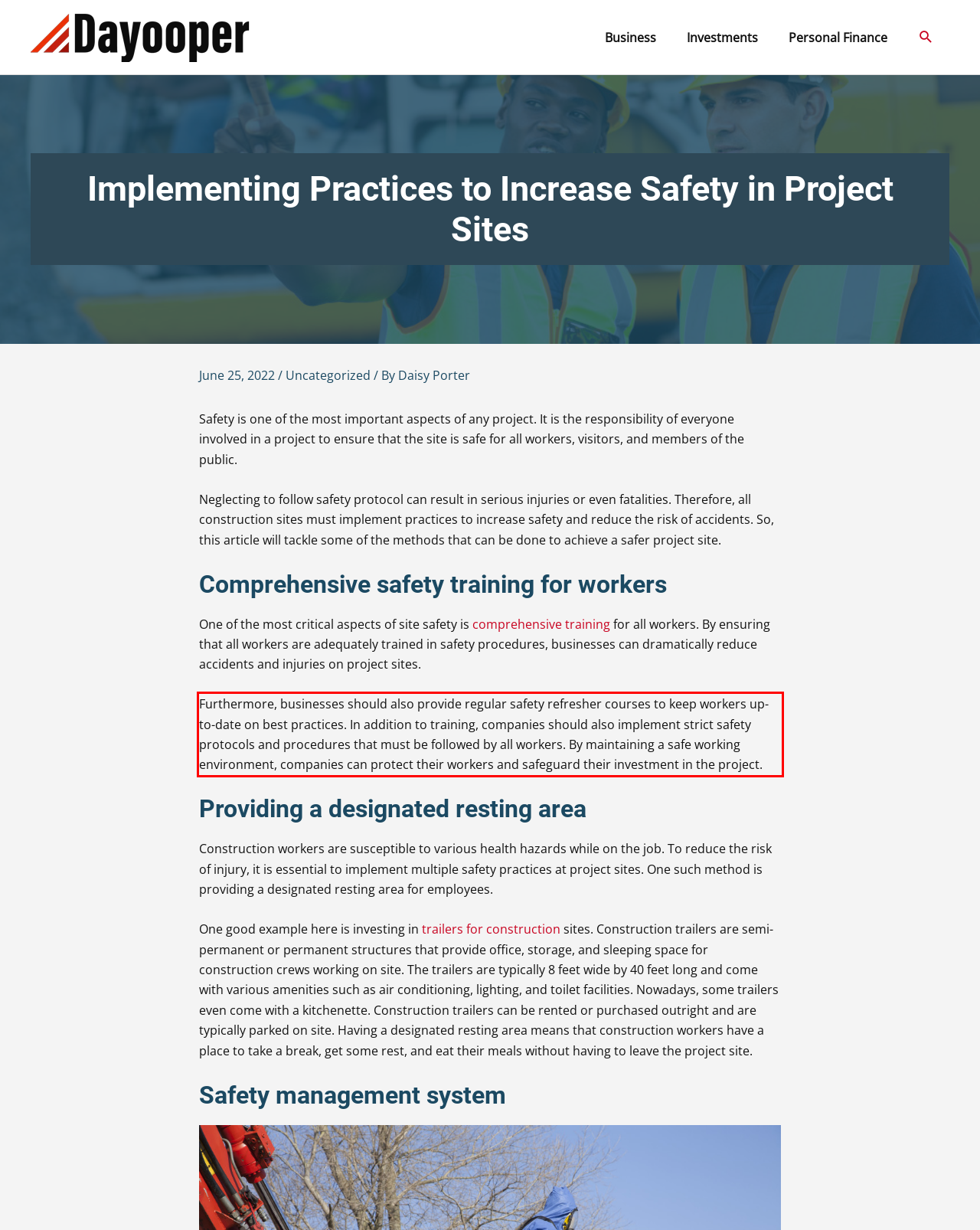Identify the text within the red bounding box on the webpage screenshot and generate the extracted text content.

Furthermore, businesses should also provide regular safety refresher courses to keep workers up-to-date on best practices. In addition to training, companies should also implement strict safety protocols and procedures that must be followed by all workers. By maintaining a safe working environment, companies can protect their workers and safeguard their investment in the project.